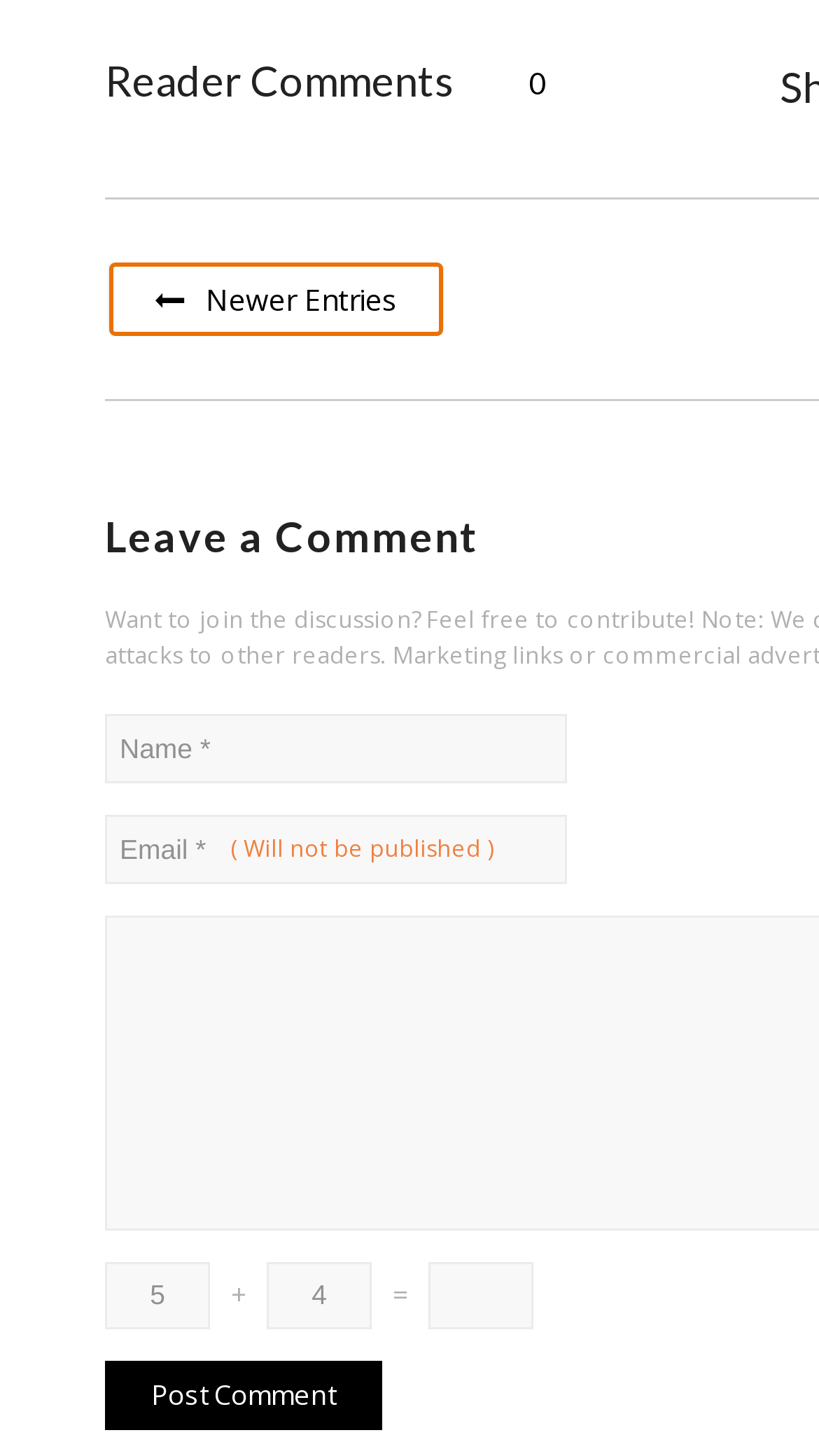Extract the bounding box coordinates for the UI element described as: "Phone".

None